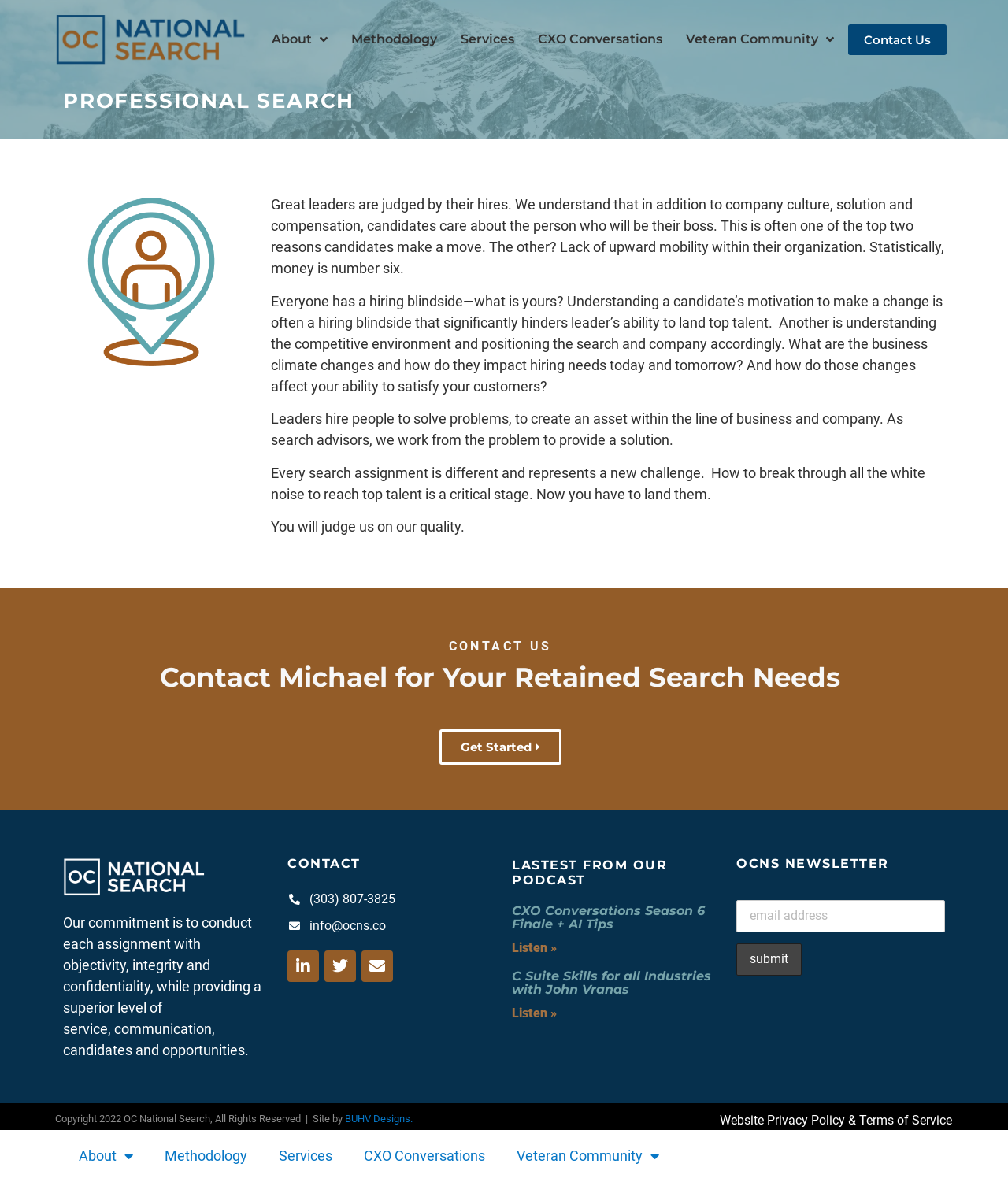Determine the bounding box coordinates of the element's region needed to click to follow the instruction: "Call (303) 807-3825". Provide these coordinates as four float numbers between 0 and 1, formatted as [left, top, right, bottom].

[0.285, 0.75, 0.392, 0.772]